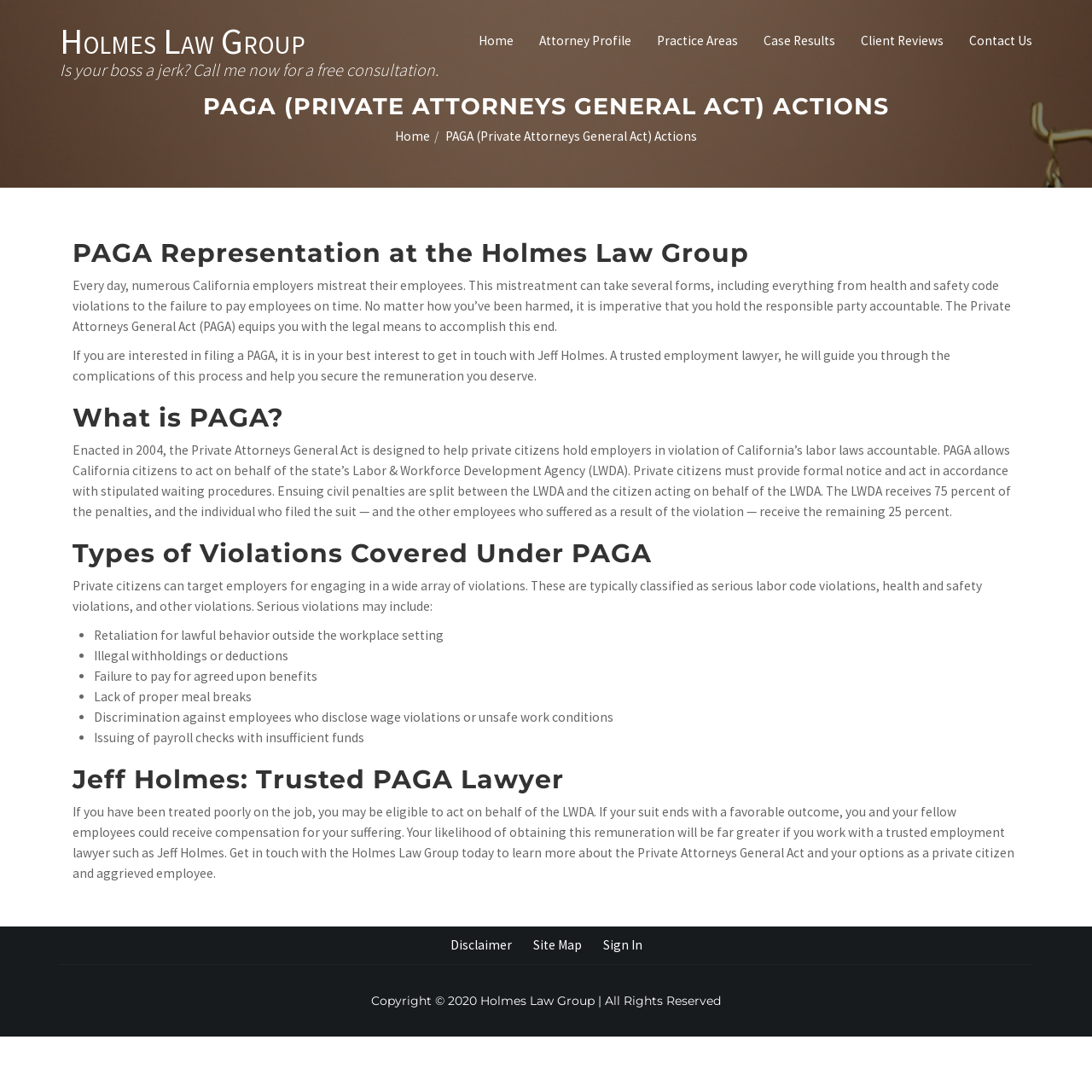Locate the bounding box coordinates of the item that should be clicked to fulfill the instruction: "Read about 'PAGA Representation at the Holmes Law Group'".

[0.066, 0.219, 0.934, 0.245]